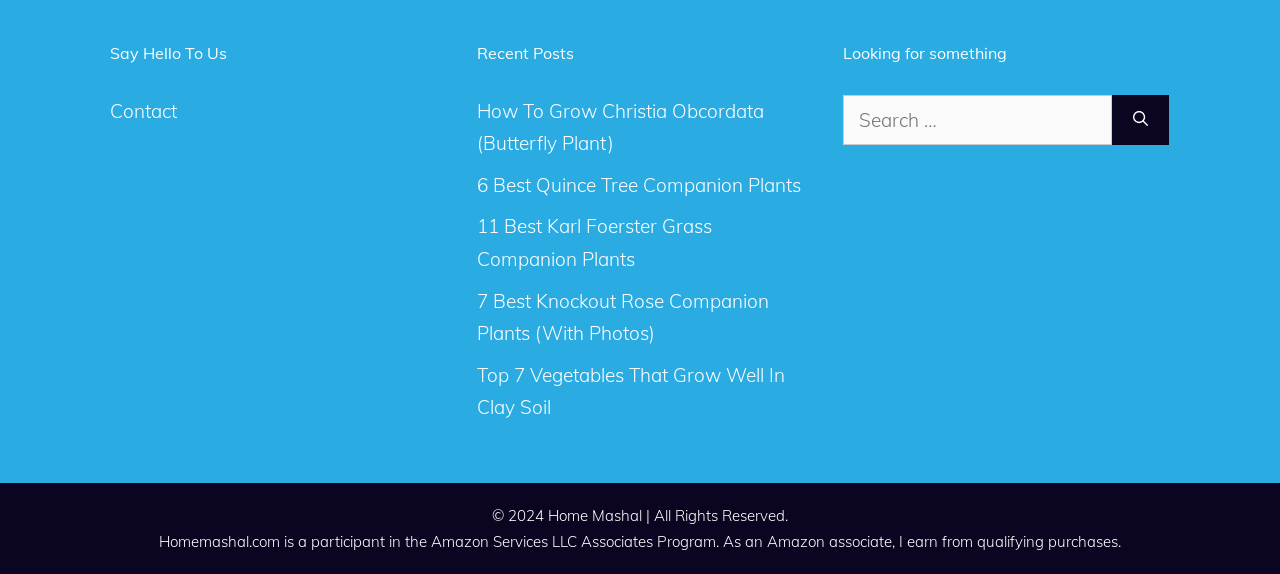Determine the bounding box coordinates of the clickable element to achieve the following action: 'Search for something'. Provide the coordinates as four float values between 0 and 1, formatted as [left, top, right, bottom].

[0.659, 0.165, 0.869, 0.253]